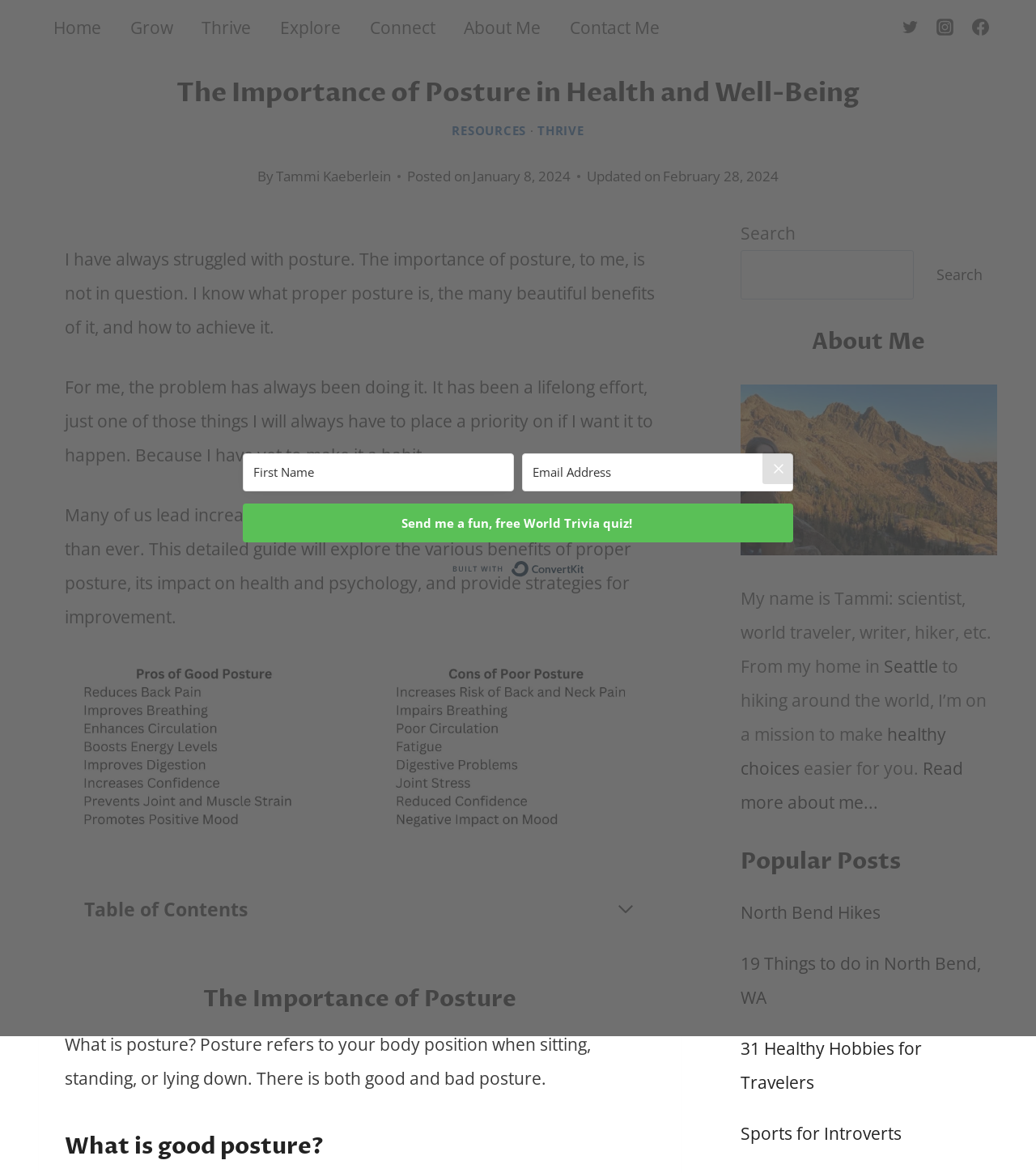Pinpoint the bounding box coordinates of the element you need to click to execute the following instruction: "Expand the table of contents". The bounding box should be represented by four float numbers between 0 and 1, in the format [left, top, right, bottom].

[0.595, 0.767, 0.613, 0.784]